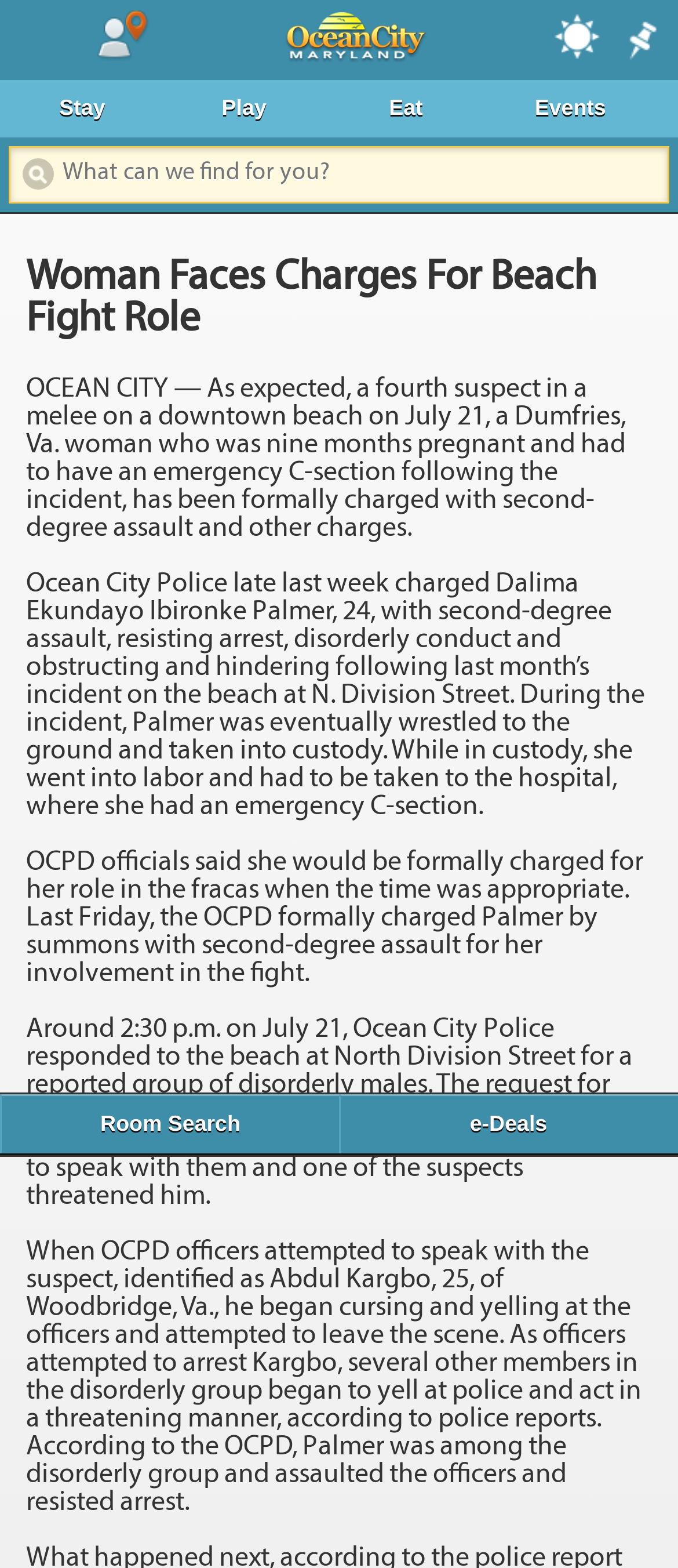From the webpage screenshot, predict the bounding box coordinates (top-left x, top-left y, bottom-right x, bottom-right y) for the UI element described here: Deals & Promos

[0.038, 0.206, 0.179, 0.251]